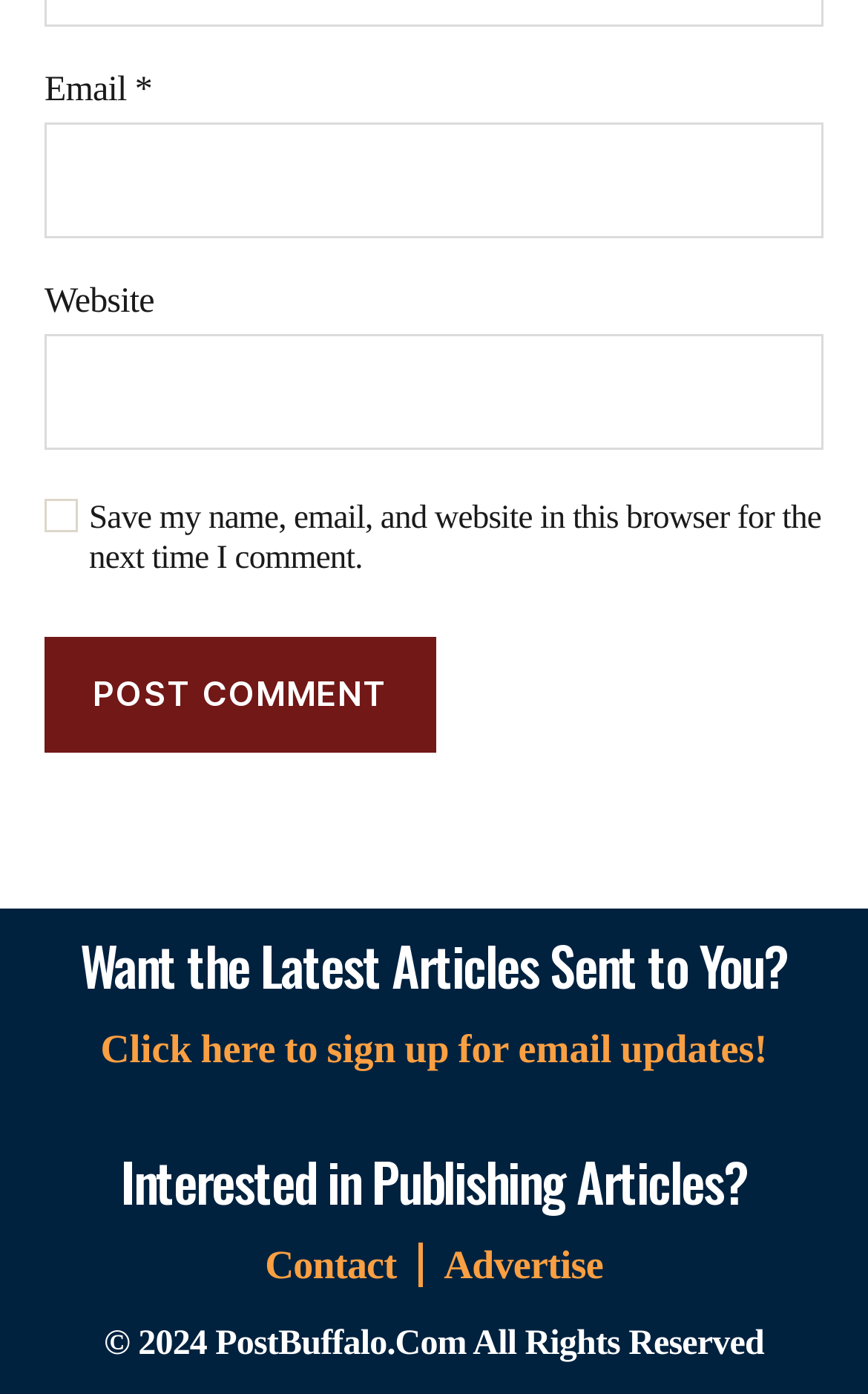Please specify the bounding box coordinates of the area that should be clicked to accomplish the following instruction: "Click the cocinando.club link". The coordinates should consist of four float numbers between 0 and 1, i.e., [left, top, right, bottom].

None